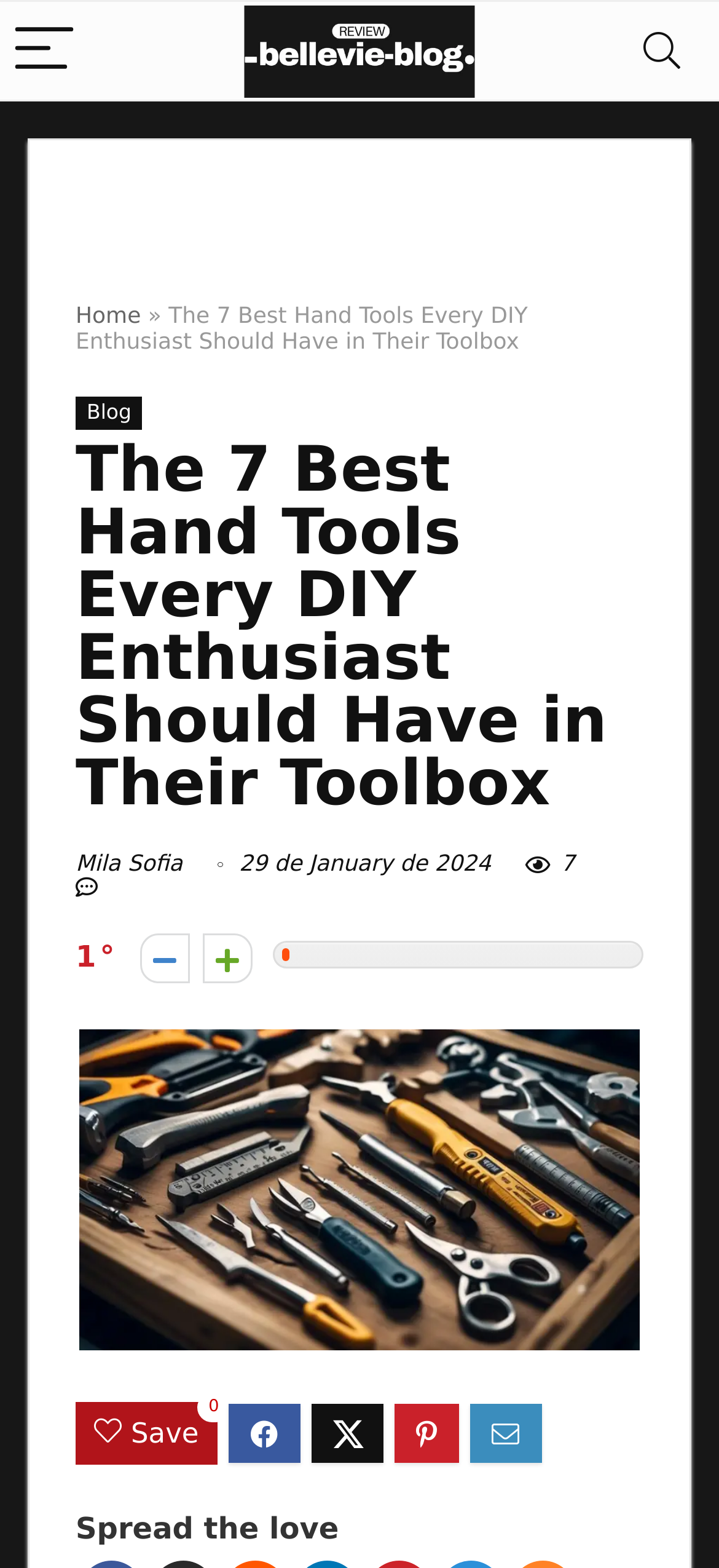What is the purpose of the buttons below the title?
Refer to the image and provide a concise answer in one word or phrase.

sharing